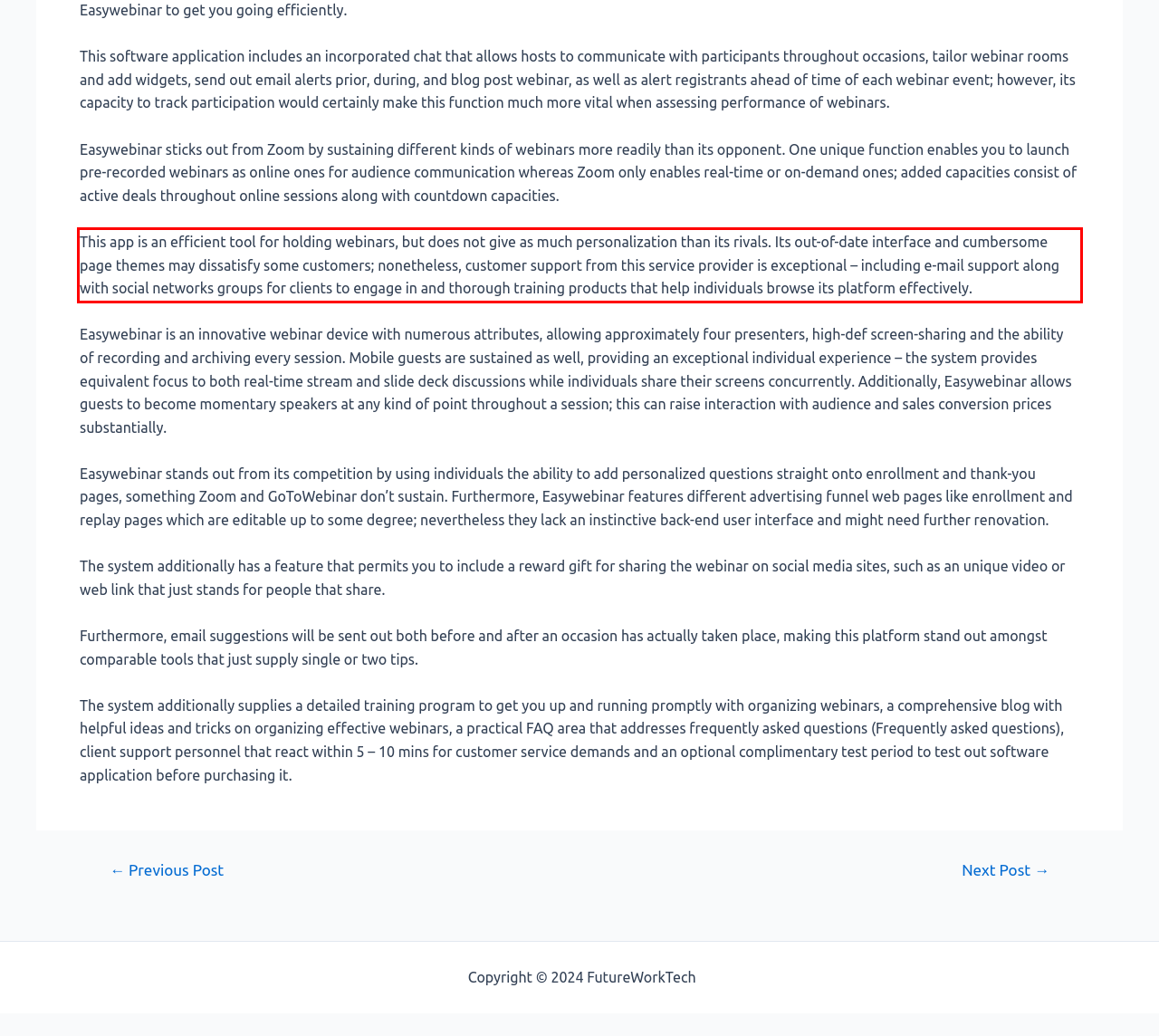Examine the screenshot of the webpage, locate the red bounding box, and perform OCR to extract the text contained within it.

This app is an efficient tool for holding webinars, but does not give as much personalization than its rivals. Its out-of-date interface and cumbersome page themes may dissatisfy some customers; nonetheless, customer support from this service provider is exceptional – including e-mail support along with social networks groups for clients to engage in and thorough training products that help individuals browse its platform effectively.